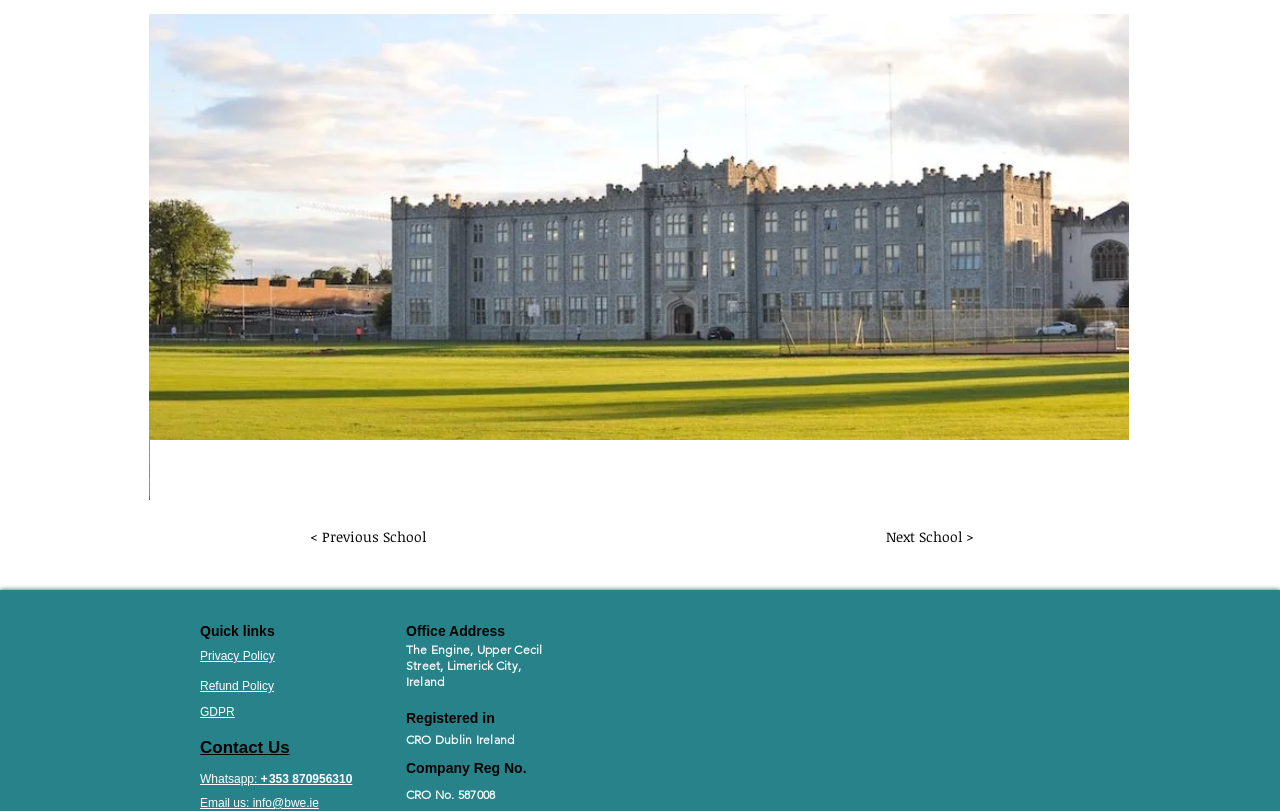What is the office address?
Answer with a single word or phrase, using the screenshot for reference.

The Engine, Upper Cecil Street, Limerick City, Ireland